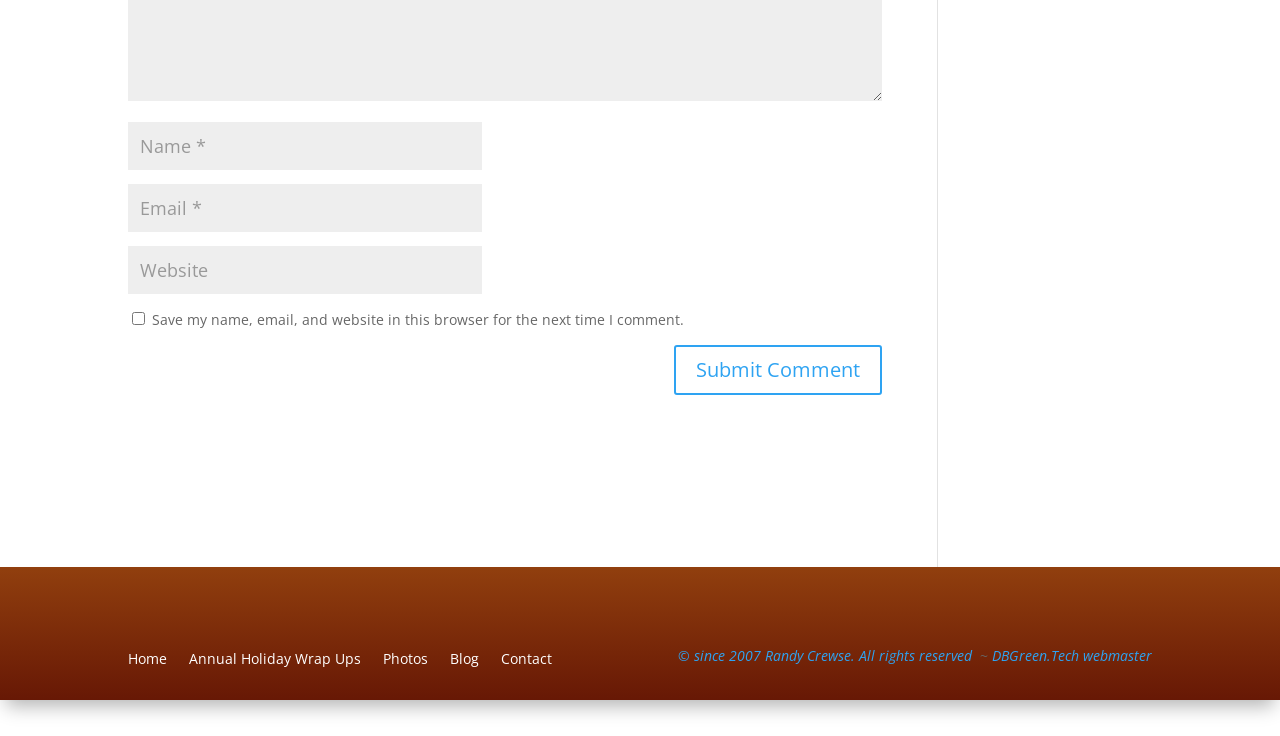Find the bounding box coordinates of the element you need to click on to perform this action: 'Visit the home page'. The coordinates should be represented by four float values between 0 and 1, in the format [left, top, right, bottom].

[0.1, 0.886, 0.13, 0.916]